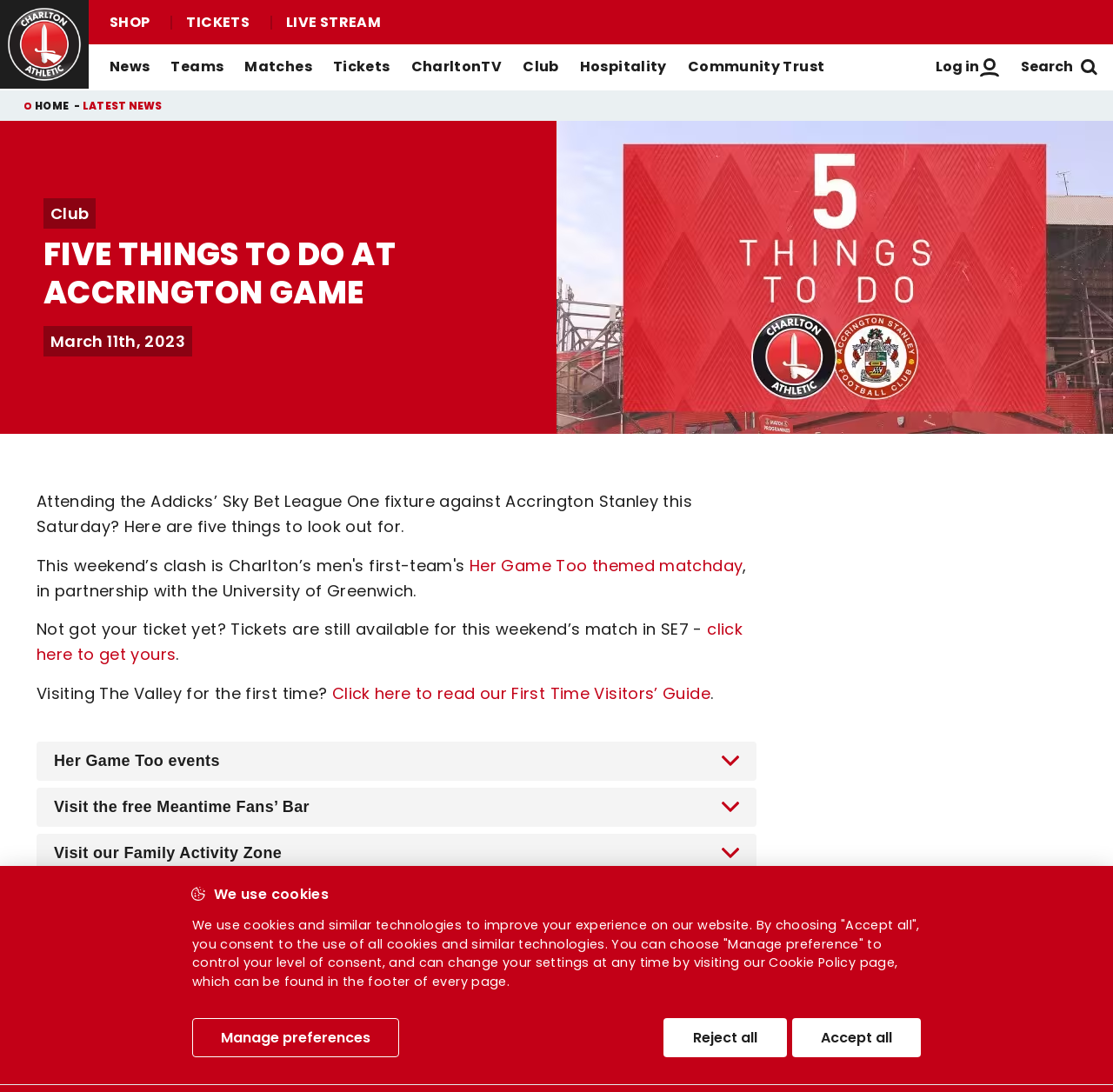From the webpage screenshot, predict the bounding box coordinates (top-left x, top-left y, bottom-right x, bottom-right y) for the UI element described here: Women's Academy News

[0.085, 0.246, 0.301, 0.268]